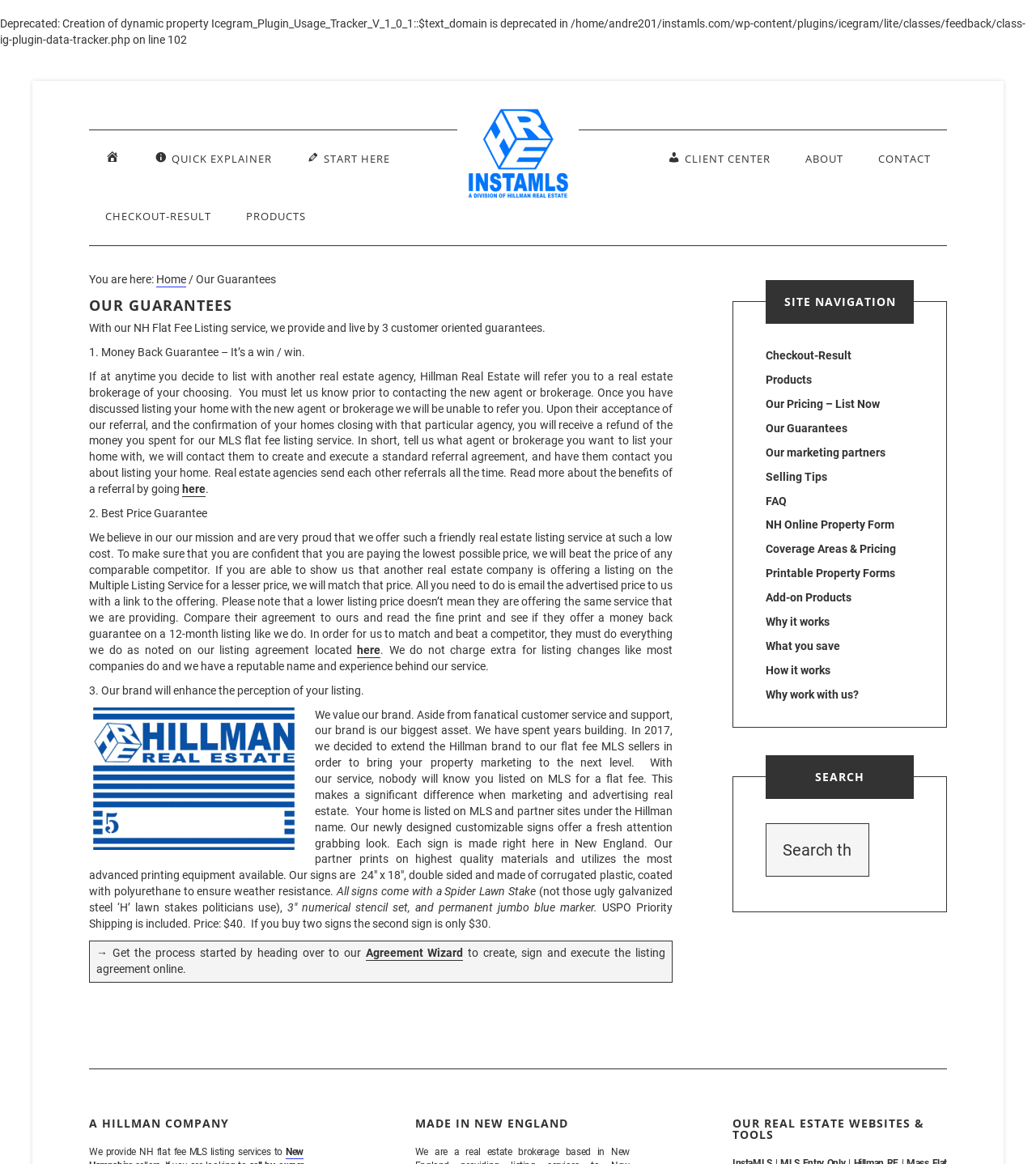Please determine the bounding box coordinates of the element's region to click in order to carry out the following instruction: "Read more about the 'Money Back Guarantee'". The coordinates should be four float numbers between 0 and 1, i.e., [left, top, right, bottom].

[0.176, 0.416, 0.198, 0.429]